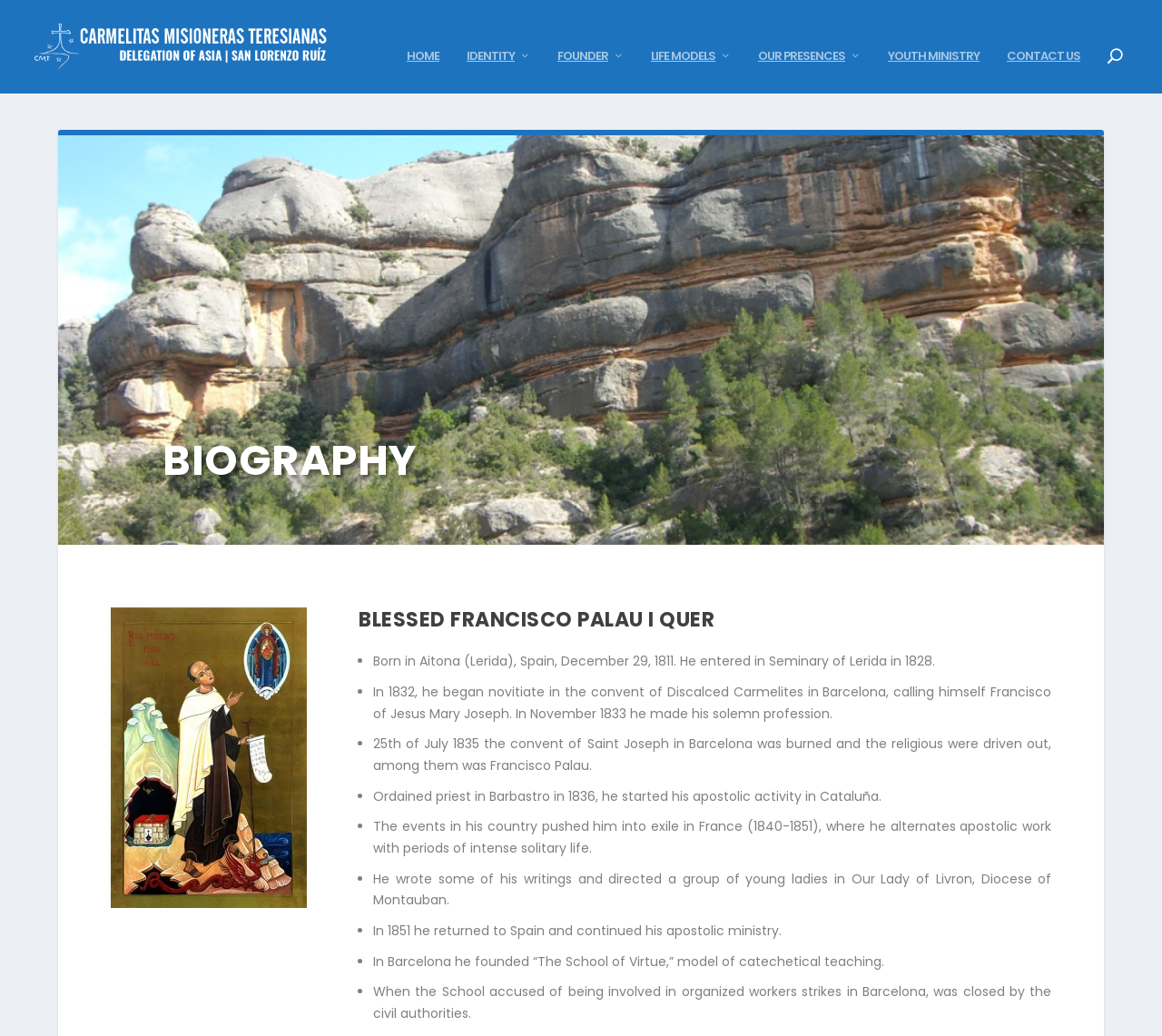Please find the bounding box coordinates of the element that must be clicked to perform the given instruction: "Contact the Teresian Carmelite Missionaries". The coordinates should be four float numbers from 0 to 1, i.e., [left, top, right, bottom].

[0.552, 0.07, 0.615, 0.113]